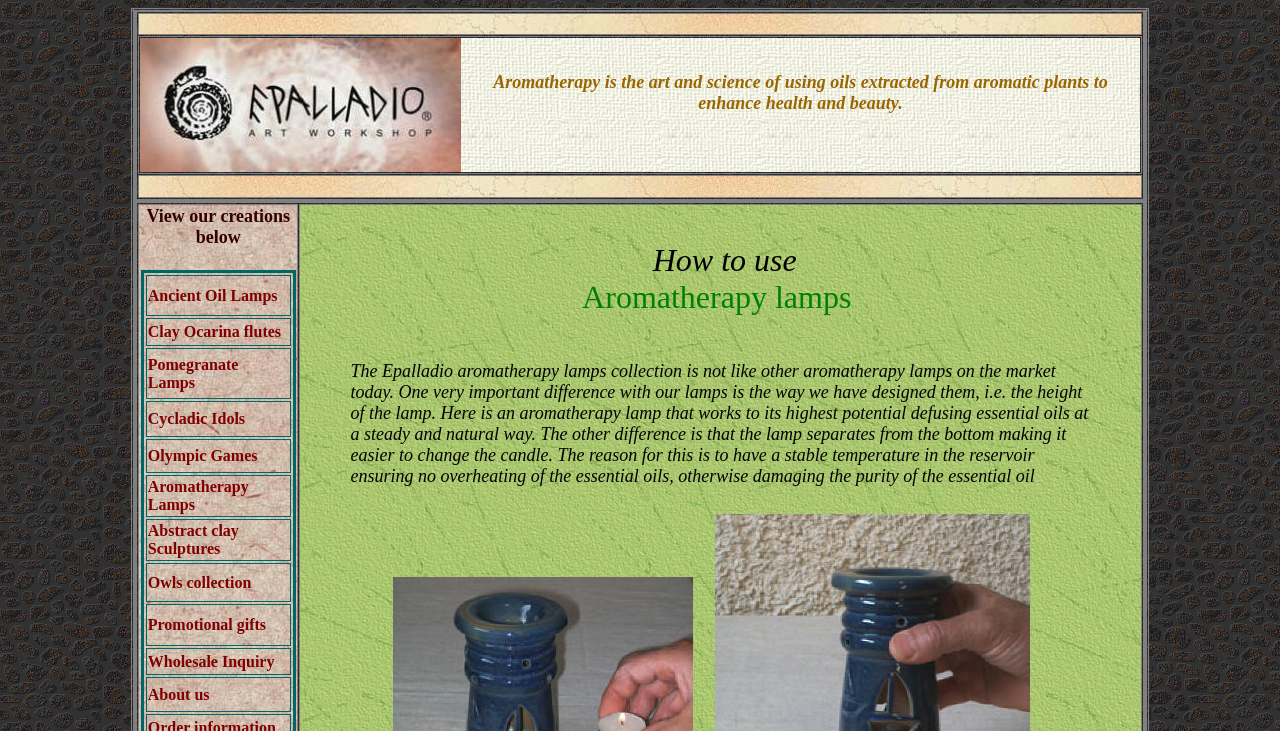Please specify the bounding box coordinates of the area that should be clicked to accomplish the following instruction: "Read about Wholesale Inquiry". The coordinates should consist of four float numbers between 0 and 1, i.e., [left, top, right, bottom].

[0.115, 0.893, 0.214, 0.916]